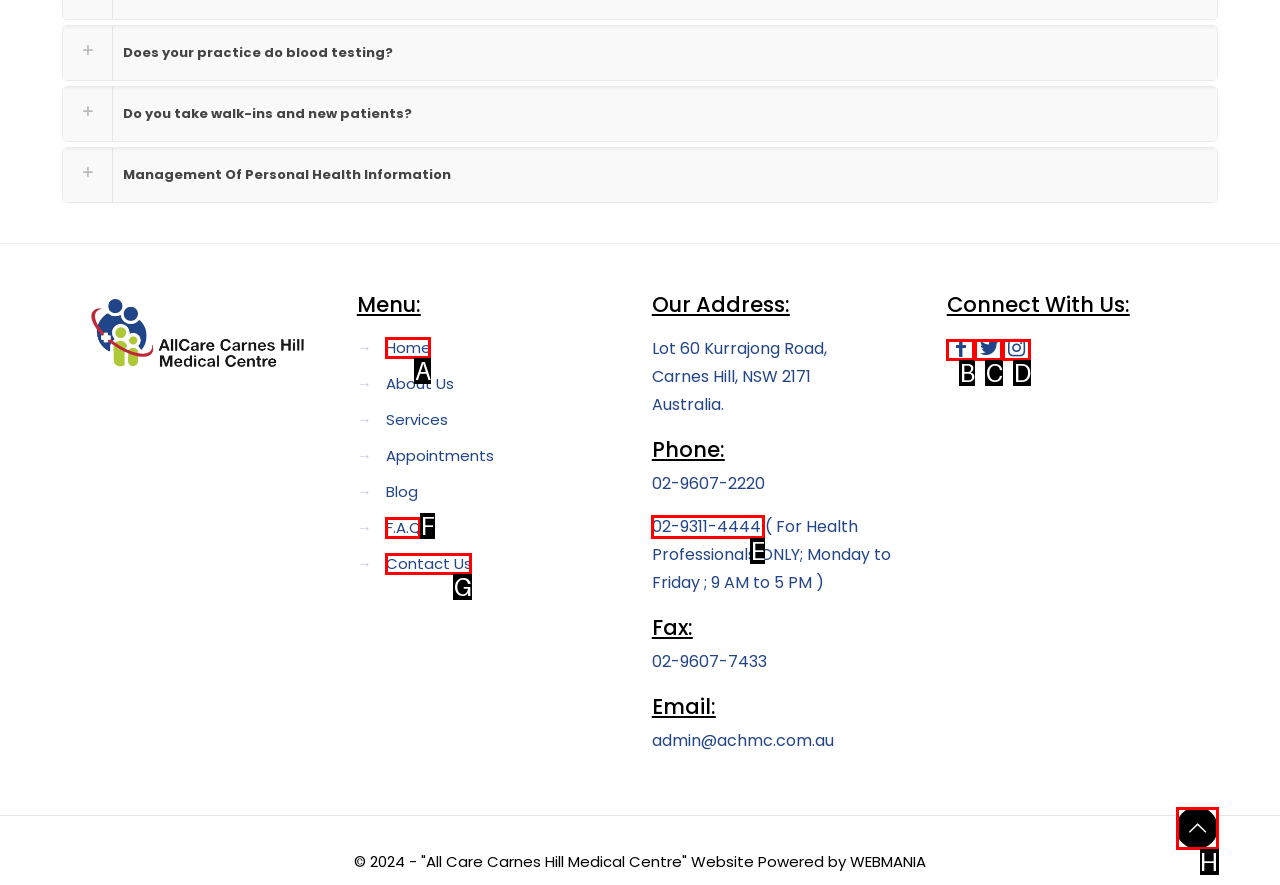Given the description: 02-9311-4444, choose the HTML element that matches it. Indicate your answer with the letter of the option.

E